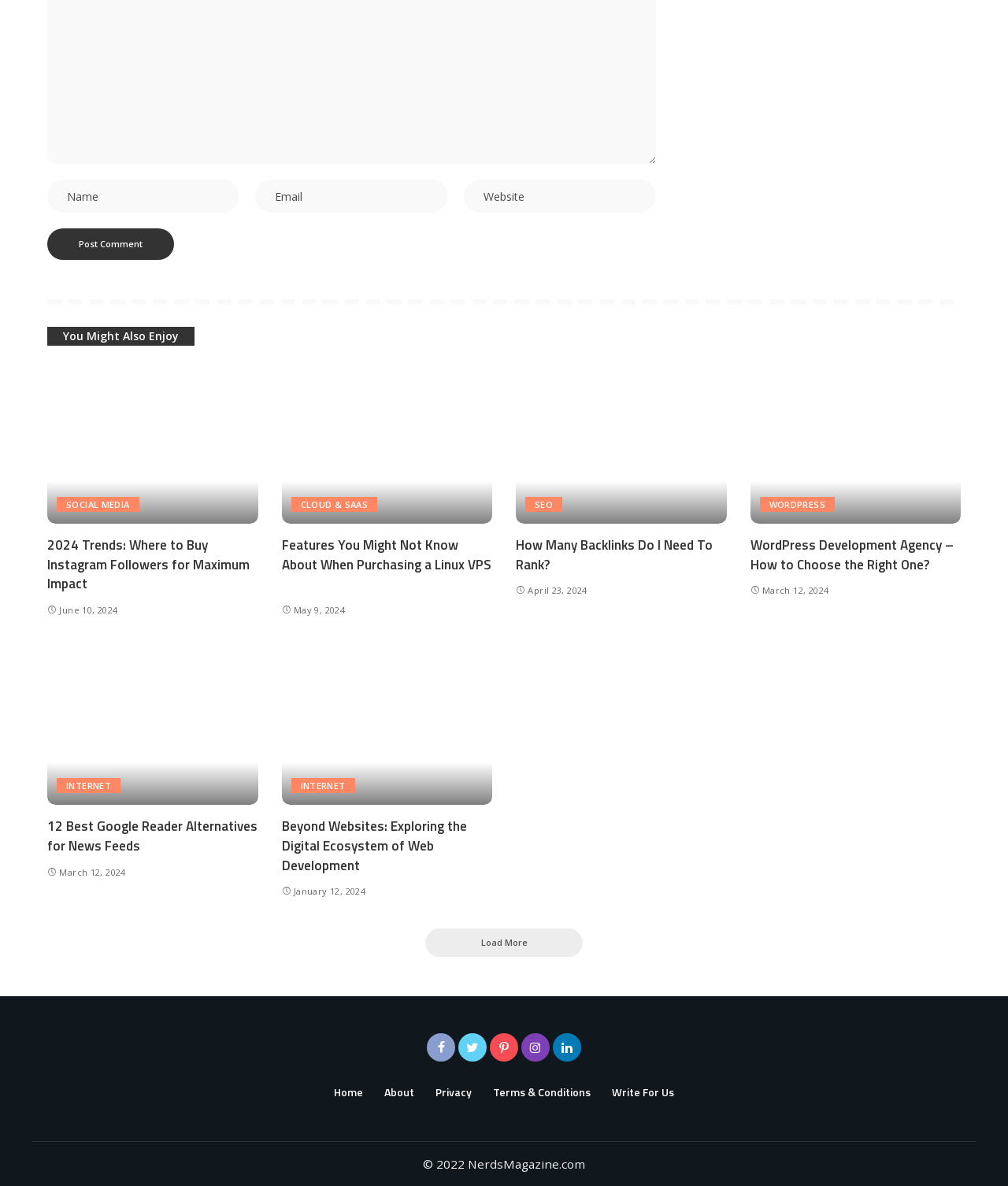What is the purpose of the 'Load More' button?
Please describe in detail the information shown in the image to answer the question.

The 'Load More' button is located at the bottom of the webpage, suggesting that it is used to load more content or articles when clicked. This is a common pattern in web design to load additional content dynamically.